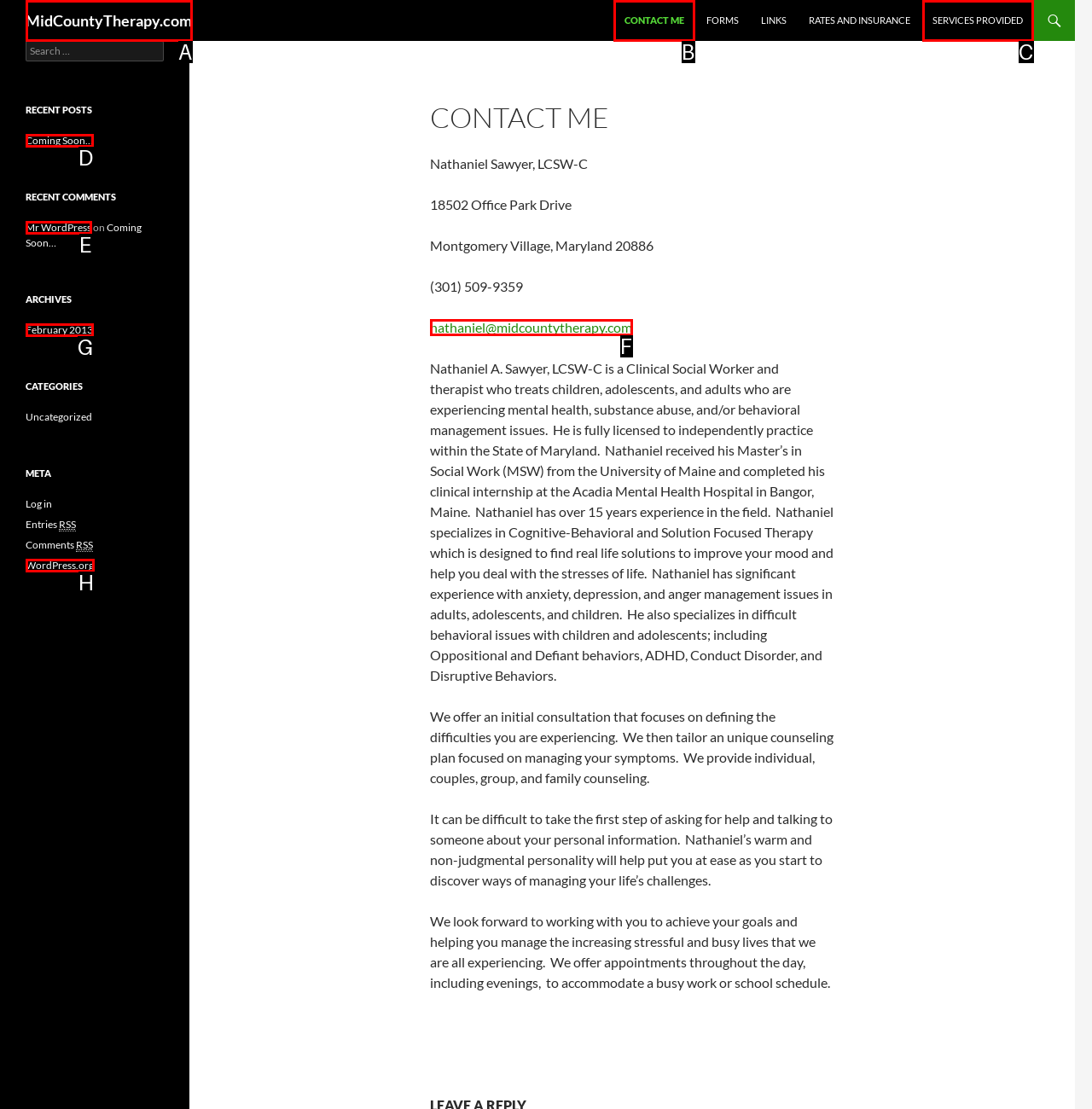Select the letter of the option that should be clicked to achieve the specified task: Contact the therapist. Respond with just the letter.

B